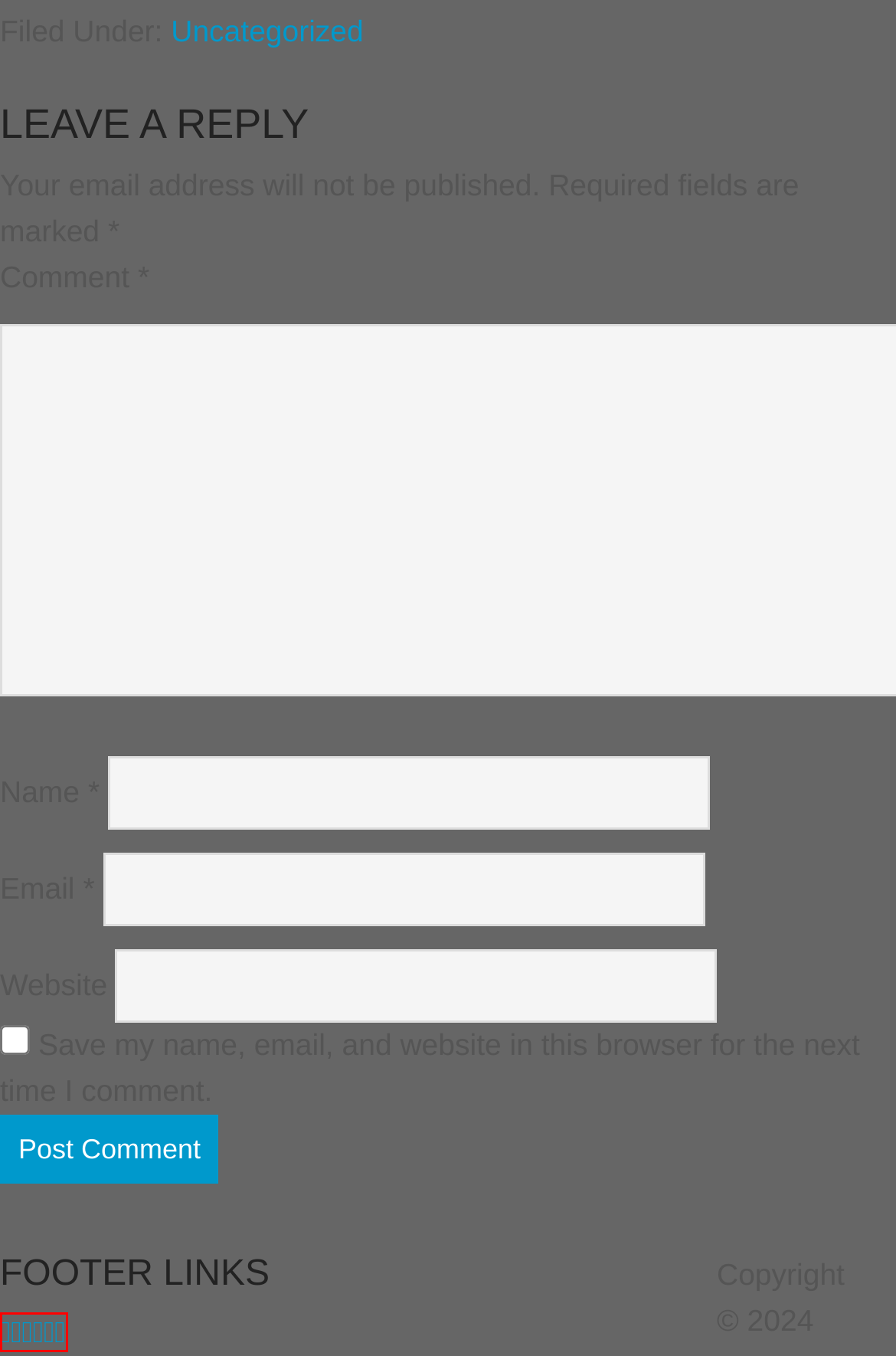You have a screenshot of a webpage with a red rectangle bounding box around a UI element. Choose the best description that matches the new page after clicking the element within the bounding box. The candidate descriptions are:
A. Sports - Dog Agility Shirts
B. General - Dog Agility Shirts
C. About us - Dog Agility Shirts
D. Health - Dog Agility Shirts
E. Business - Dog Agility Shirts
F. Cryptocurrency - Dog Agility Shirts
G. 제휴업체 1 페이지 | 카지노사이트 온라인카지노 카지노커뮤니티 l 카공TV
H. Uncategorized - Dog Agility Shirts

G